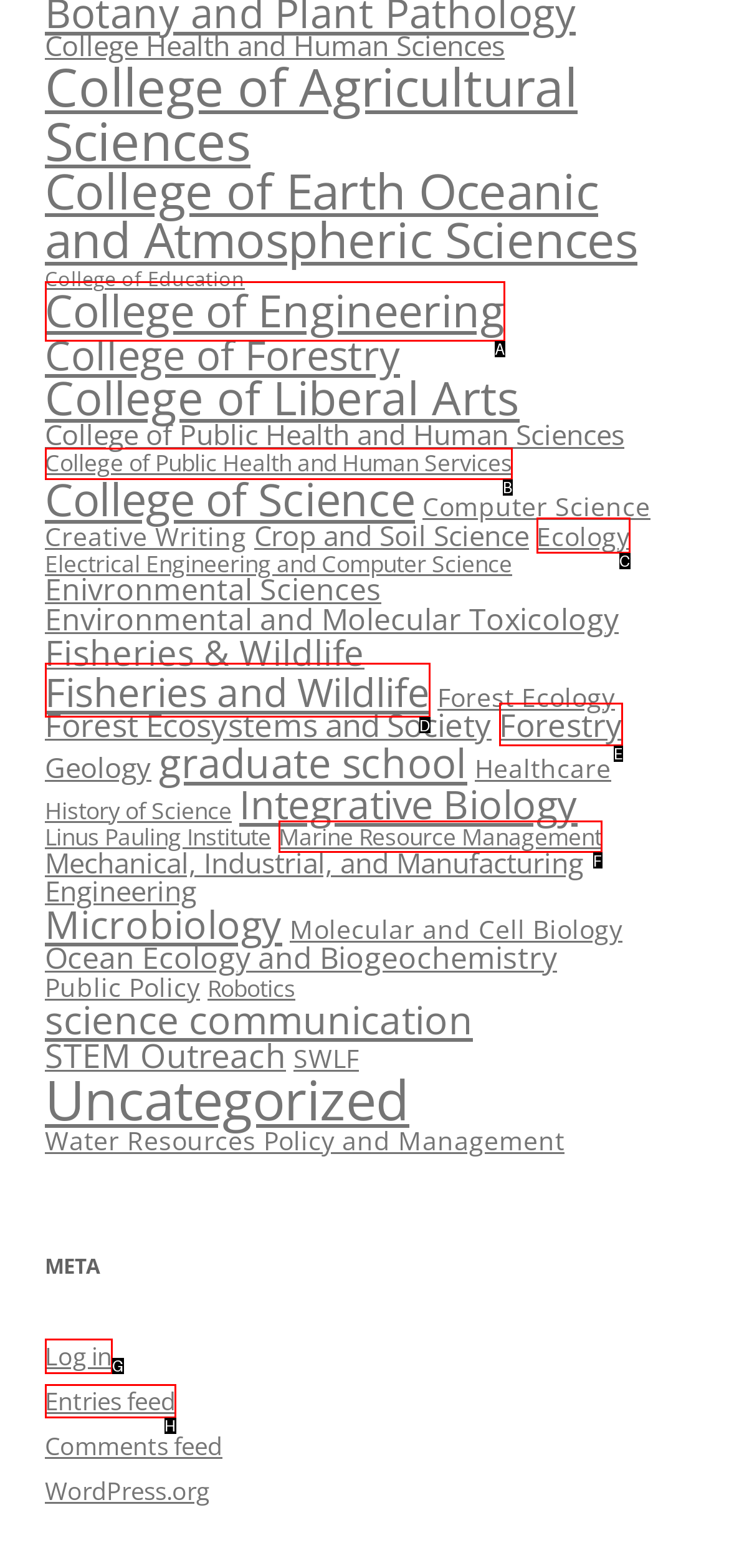Which option should I select to accomplish the task: Click on the Archives link? Respond with the corresponding letter from the given choices.

None